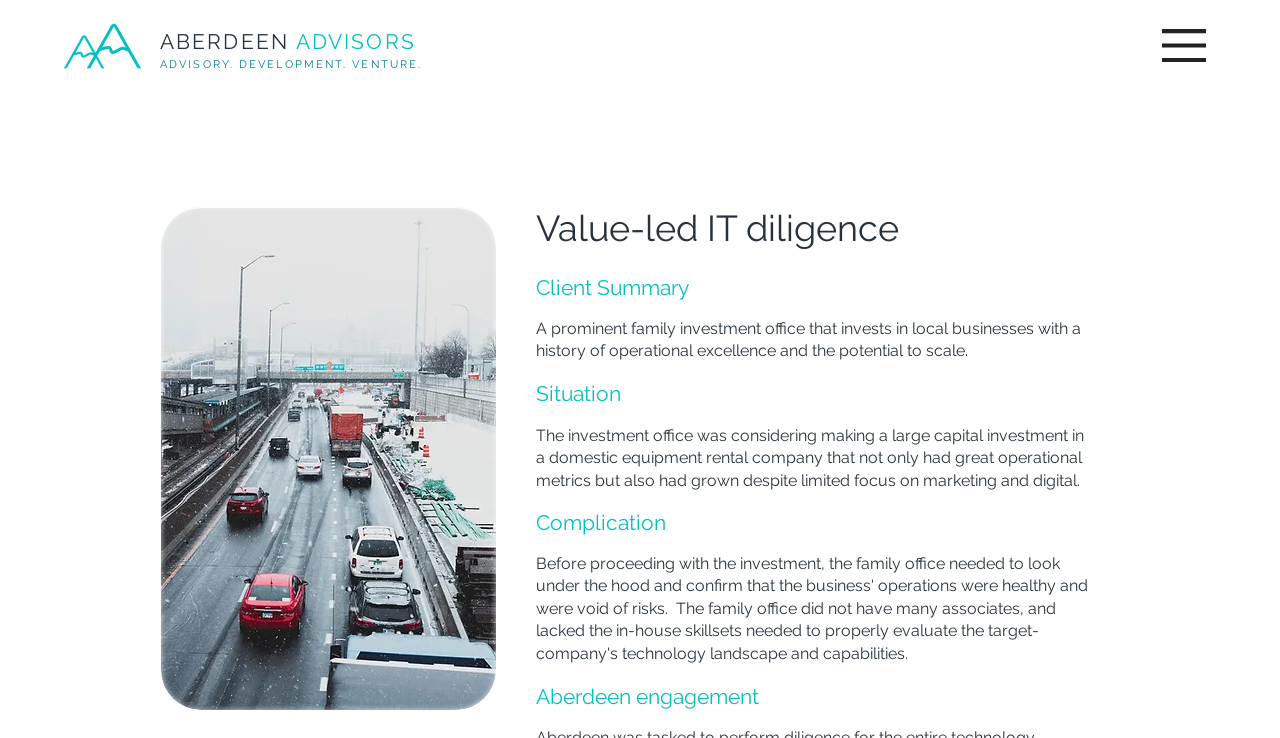Explain in detail what is displayed on the webpage.

The webpage is about Aberdeen Advisors LLC, a value-led IT diligence company. At the top left, there is a link and an image with the company's name. Below this, there is a heading that reads "ABERDEEN ADVISORS ADVISORY. DEVELOPMENT. VENTURE." with a link embedded within it.

On the right side of the page, there is a region that changes content on hover. Within this region, there is a large image related to value-led IT diligence, taking up most of the space. Above the image, there is a heading with the same title. Below the image, there are several headings and paragraphs of text that describe a client summary. The headings include "Client Summary", "Situation", "Complication", and "Aberdeen engagement". The paragraphs provide a brief summary of a prominent family investment office, its consideration of a large capital investment in a domestic equipment rental company, and the company's growth despite limited focus on marketing and digital.